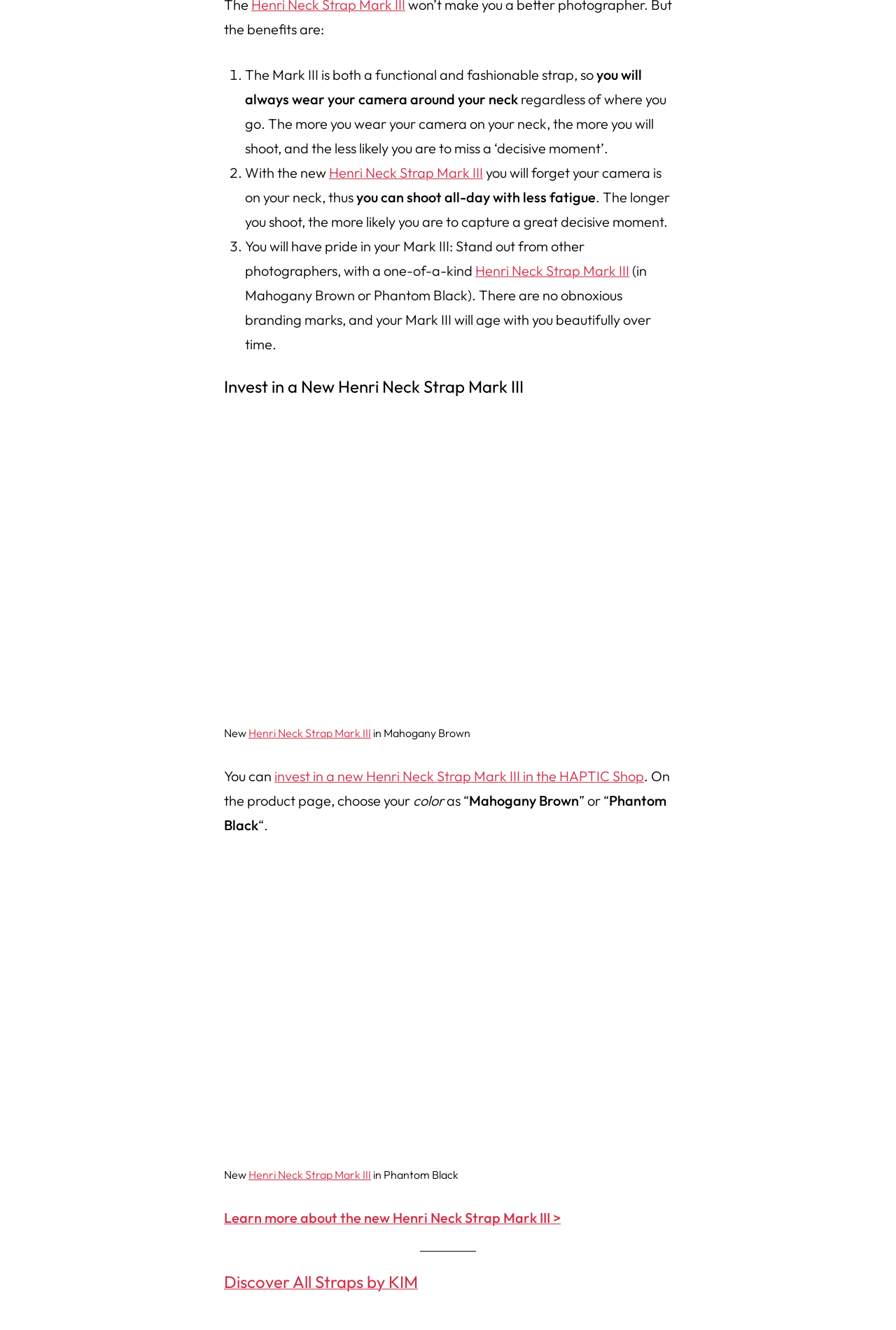Please locate the clickable area by providing the bounding box coordinates to follow this instruction: "Invest in a new Henri Neck Strap Mark III".

[0.25, 0.284, 0.75, 0.297]